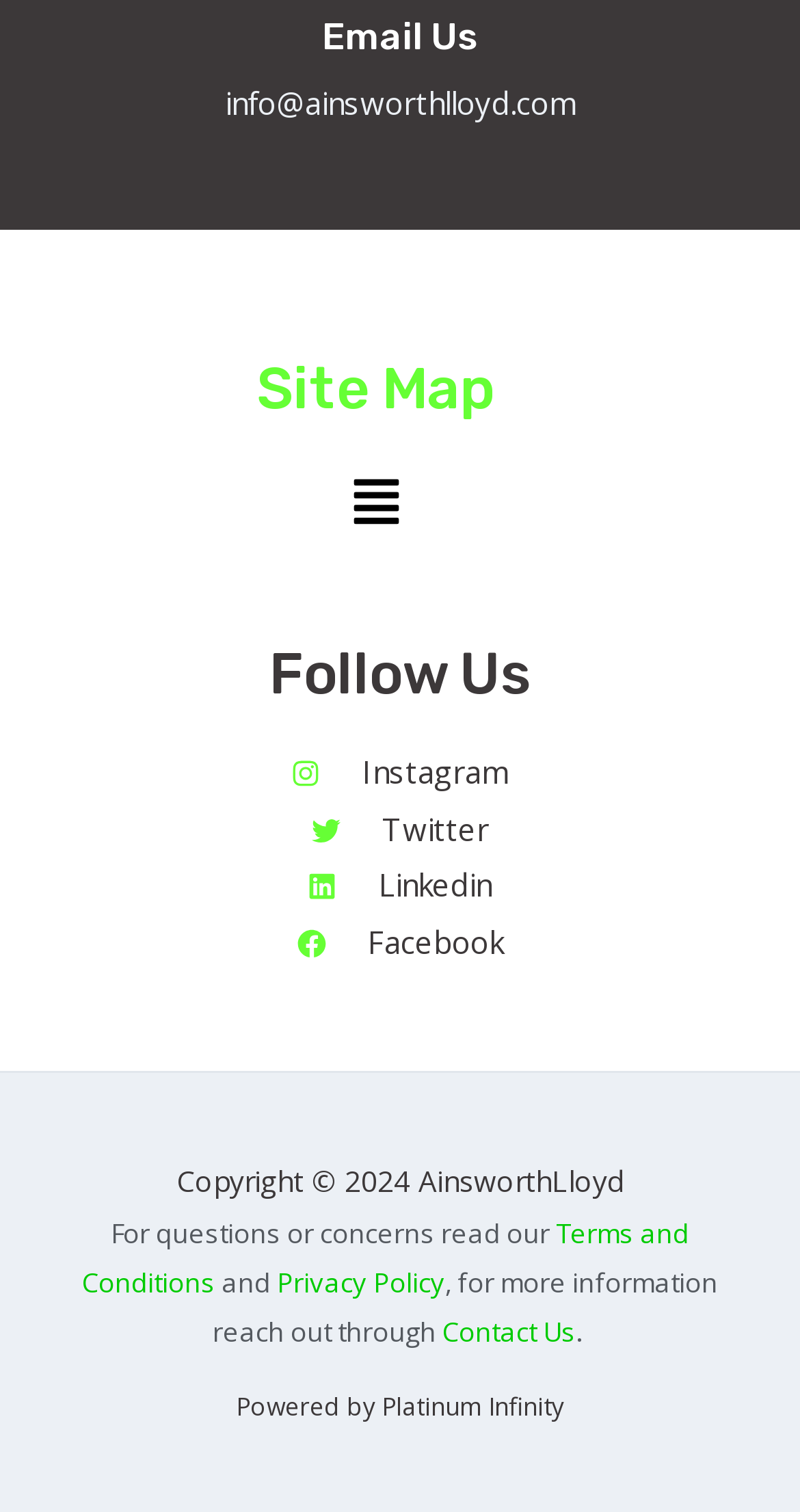Can you find the bounding box coordinates for the element that needs to be clicked to execute this instruction: "Read the Accessibility page"? The coordinates should be given as four float numbers between 0 and 1, i.e., [left, top, right, bottom].

None